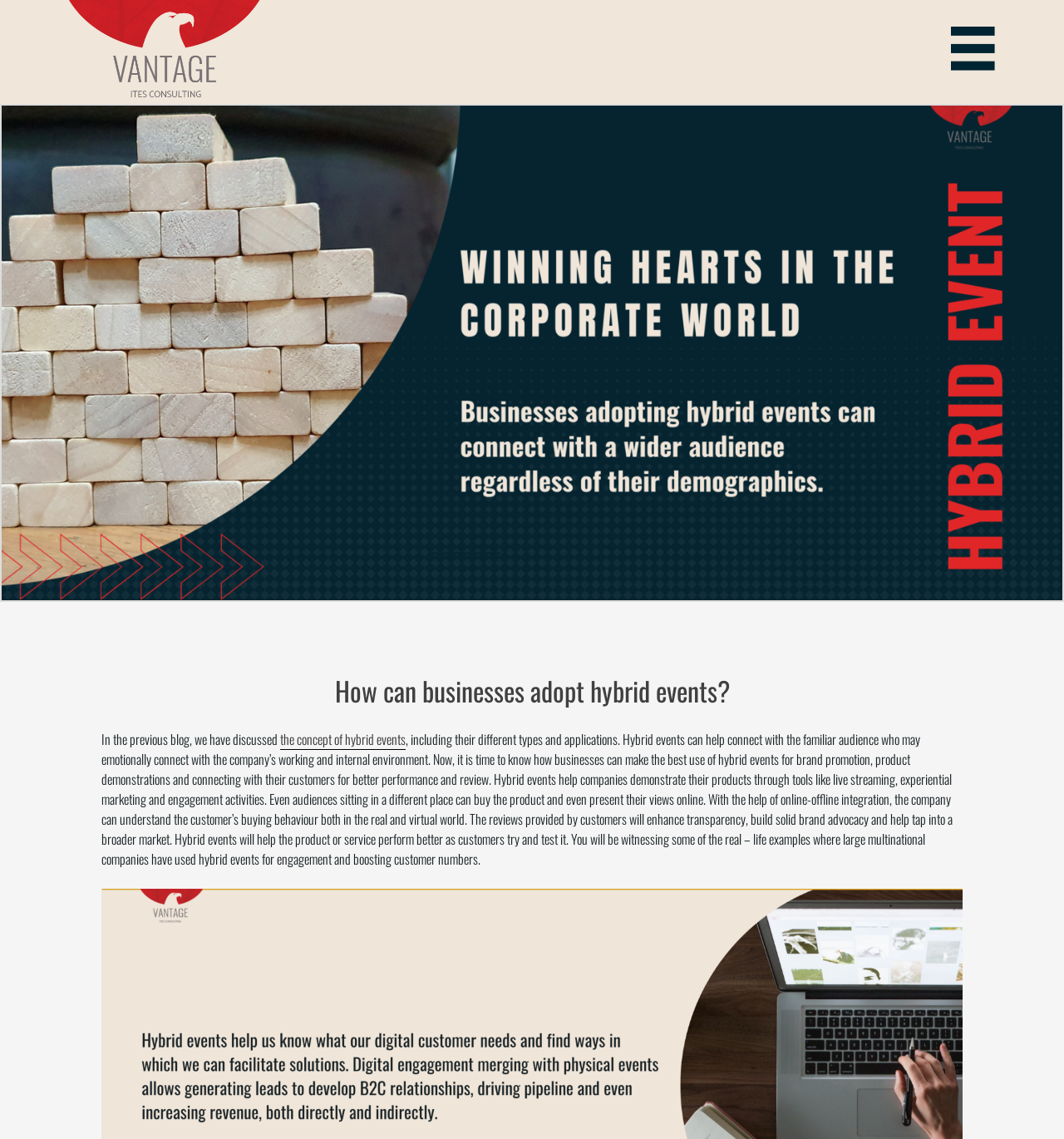Extract the bounding box coordinates for the HTML element that matches this description: "The Best Place to Travel". The coordinates should be four float numbers between 0 and 1, i.e., [left, top, right, bottom].

None